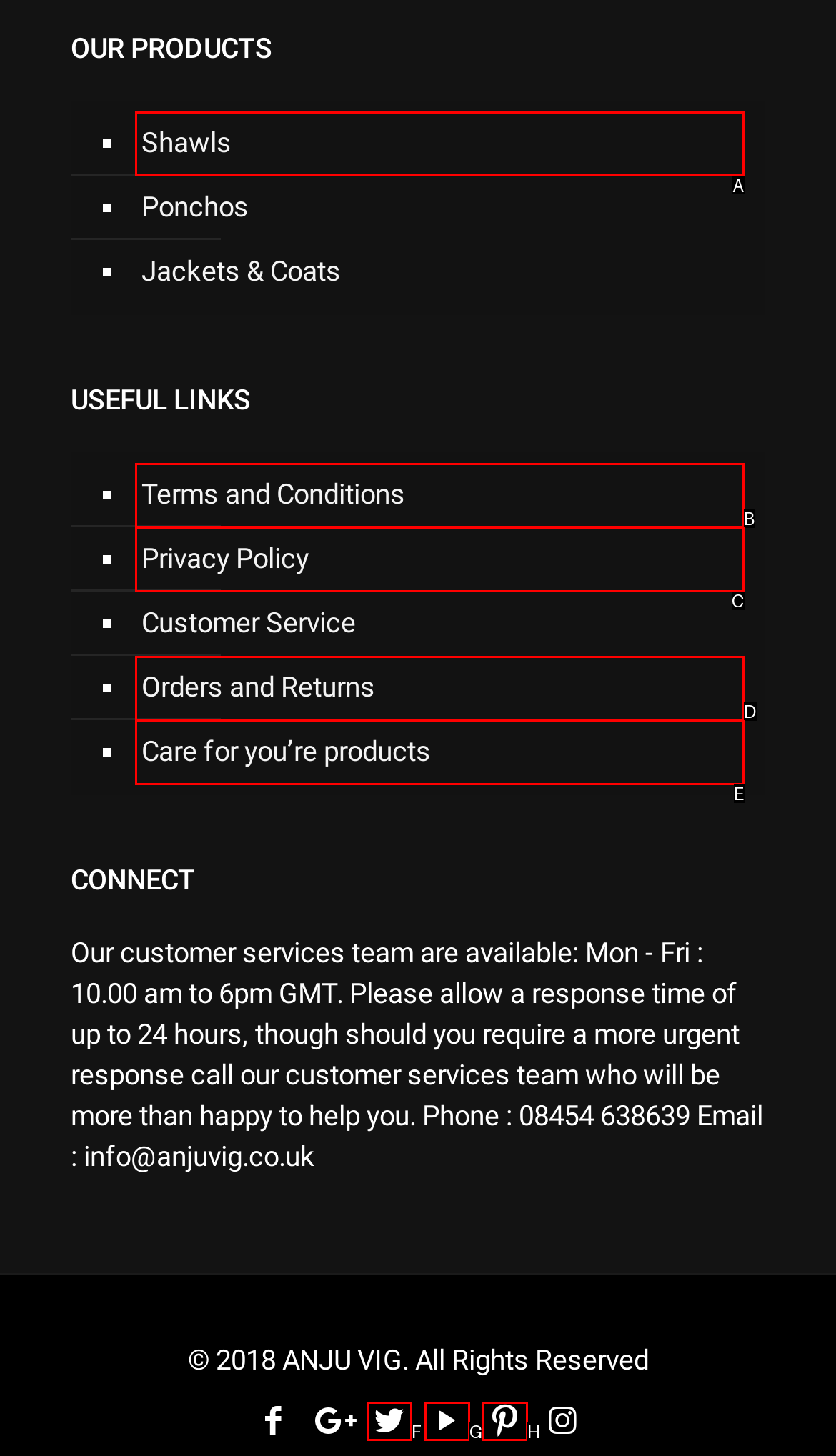Determine which UI element you should click to perform the task: View Shawls
Provide the letter of the correct option from the given choices directly.

A